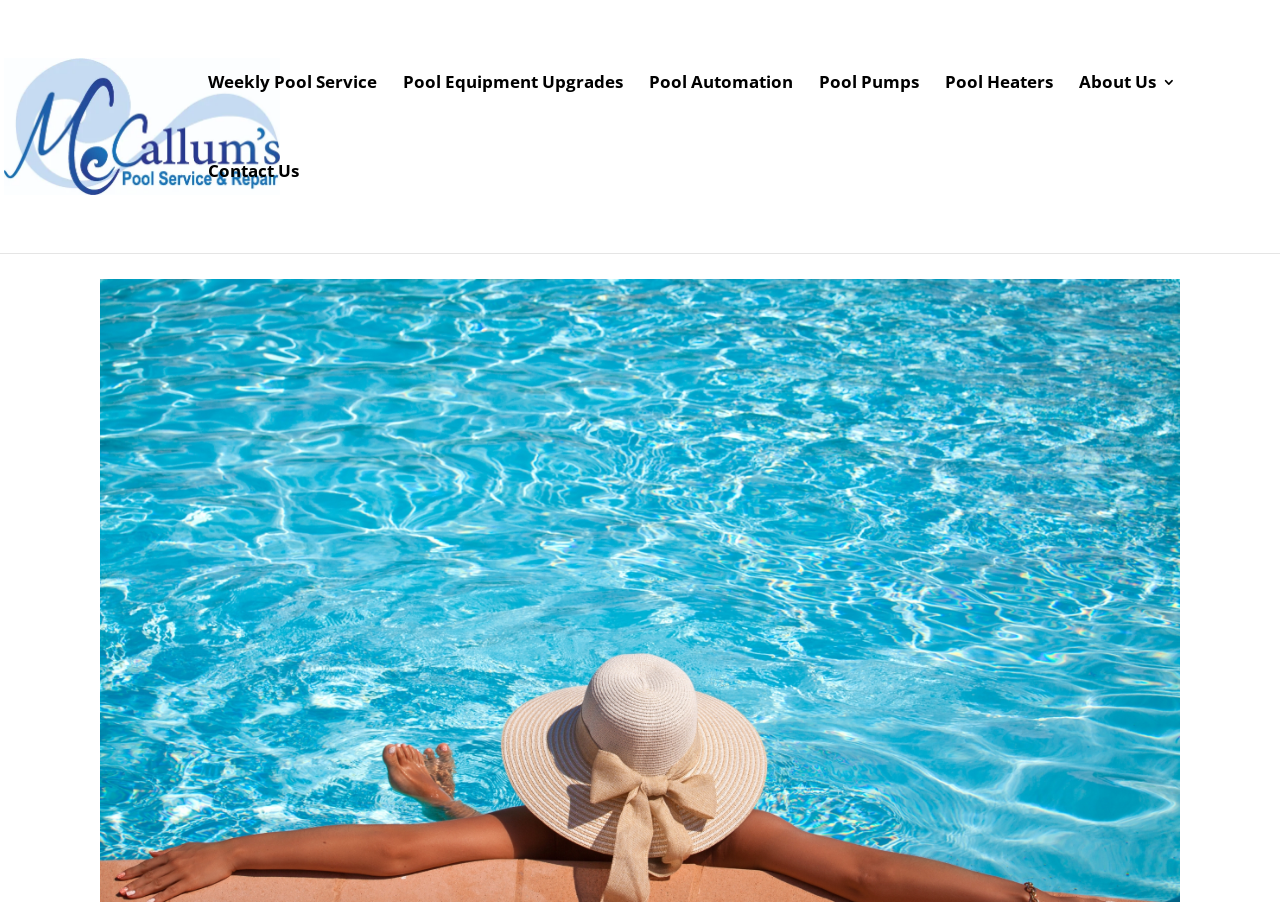Can you find and provide the title of the webpage?

Is Having a Pool Worth It? Understanding the Costs and Benefits